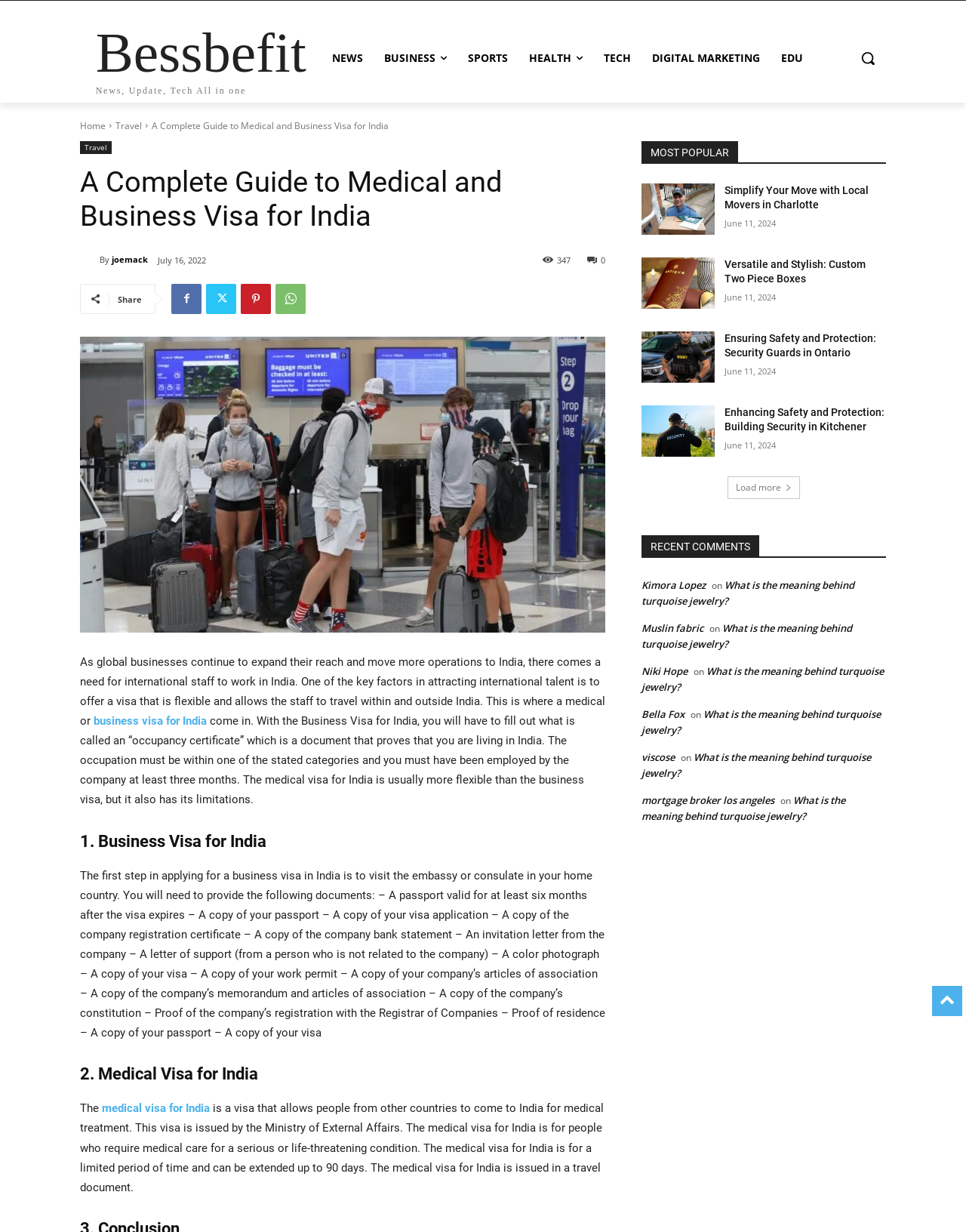Please specify the bounding box coordinates of the element that should be clicked to execute the given instruction: 'View recent comments'. Ensure the coordinates are four float numbers between 0 and 1, expressed as [left, top, right, bottom].

[0.664, 0.434, 0.917, 0.453]